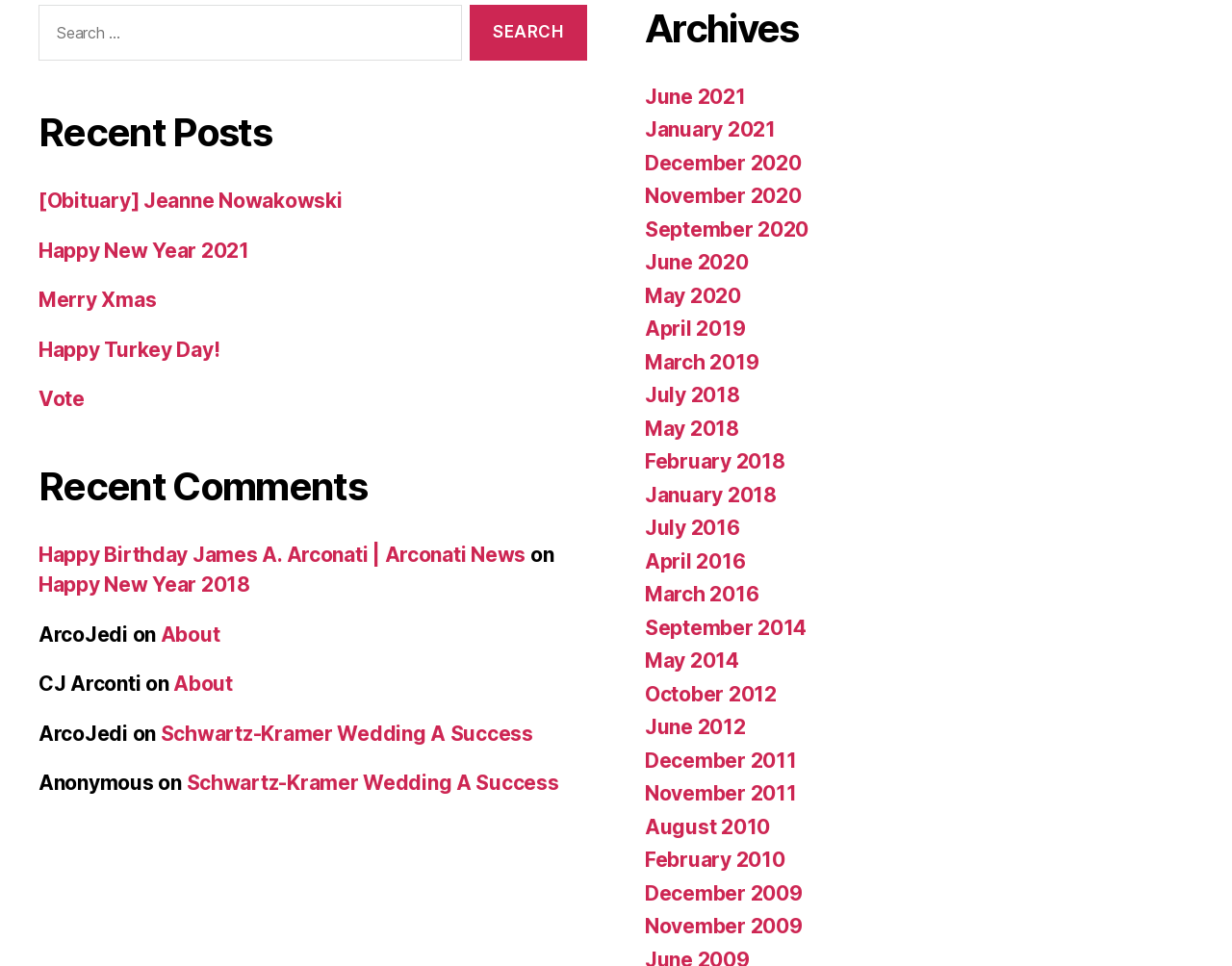Find the bounding box of the element with the following description: "parent_node: Search for: value="Search"". The coordinates must be four float numbers between 0 and 1, formatted as [left, top, right, bottom].

[0.381, 0.004, 0.477, 0.063]